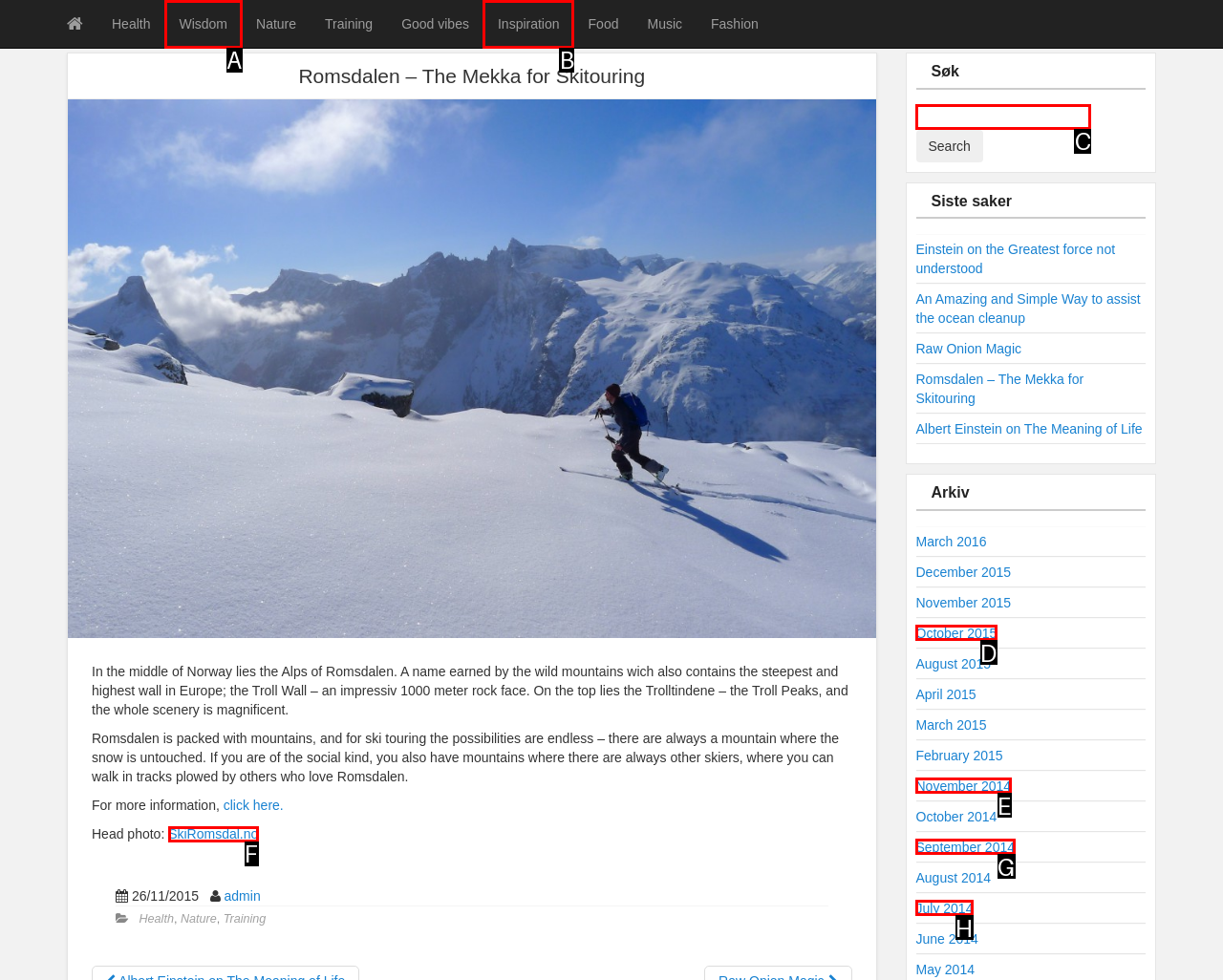To complete the instruction: Search for something, which HTML element should be clicked?
Respond with the option's letter from the provided choices.

C